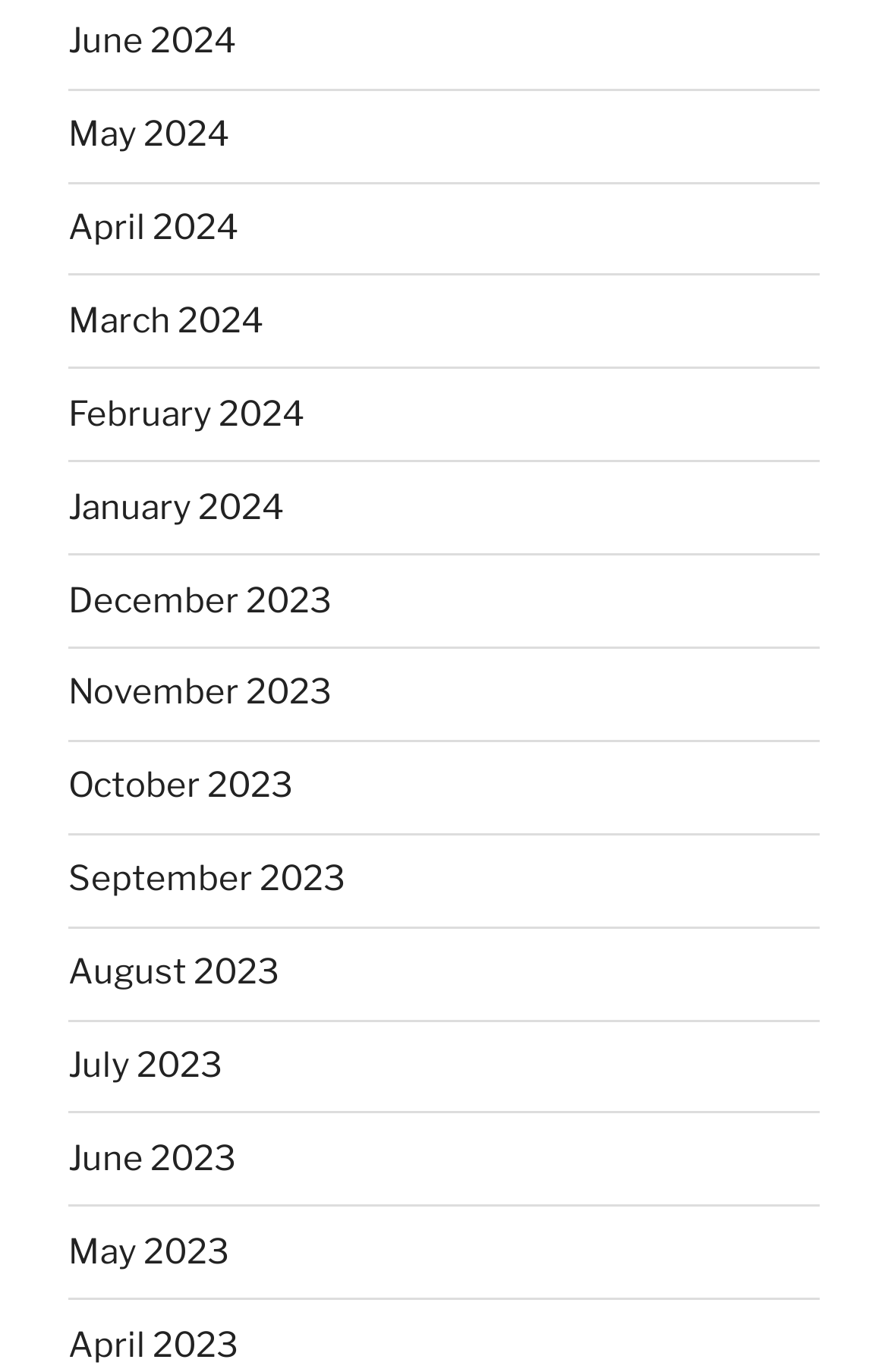What is the earliest month listed?
By examining the image, provide a one-word or phrase answer.

April 2023